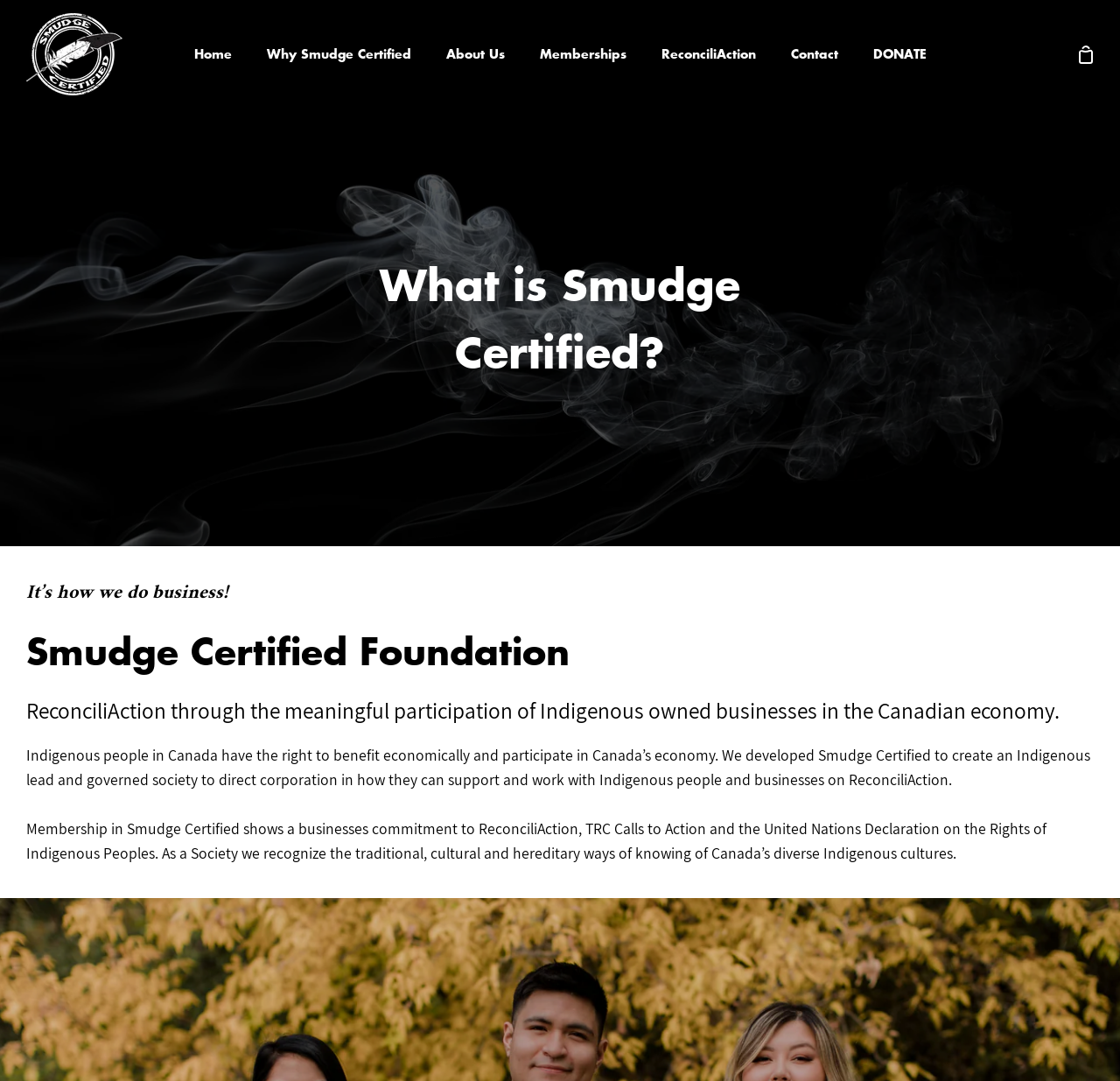Could you find the bounding box coordinates of the clickable area to complete this instruction: "View Why Smudge Certified"?

[0.222, 0.0, 0.382, 0.101]